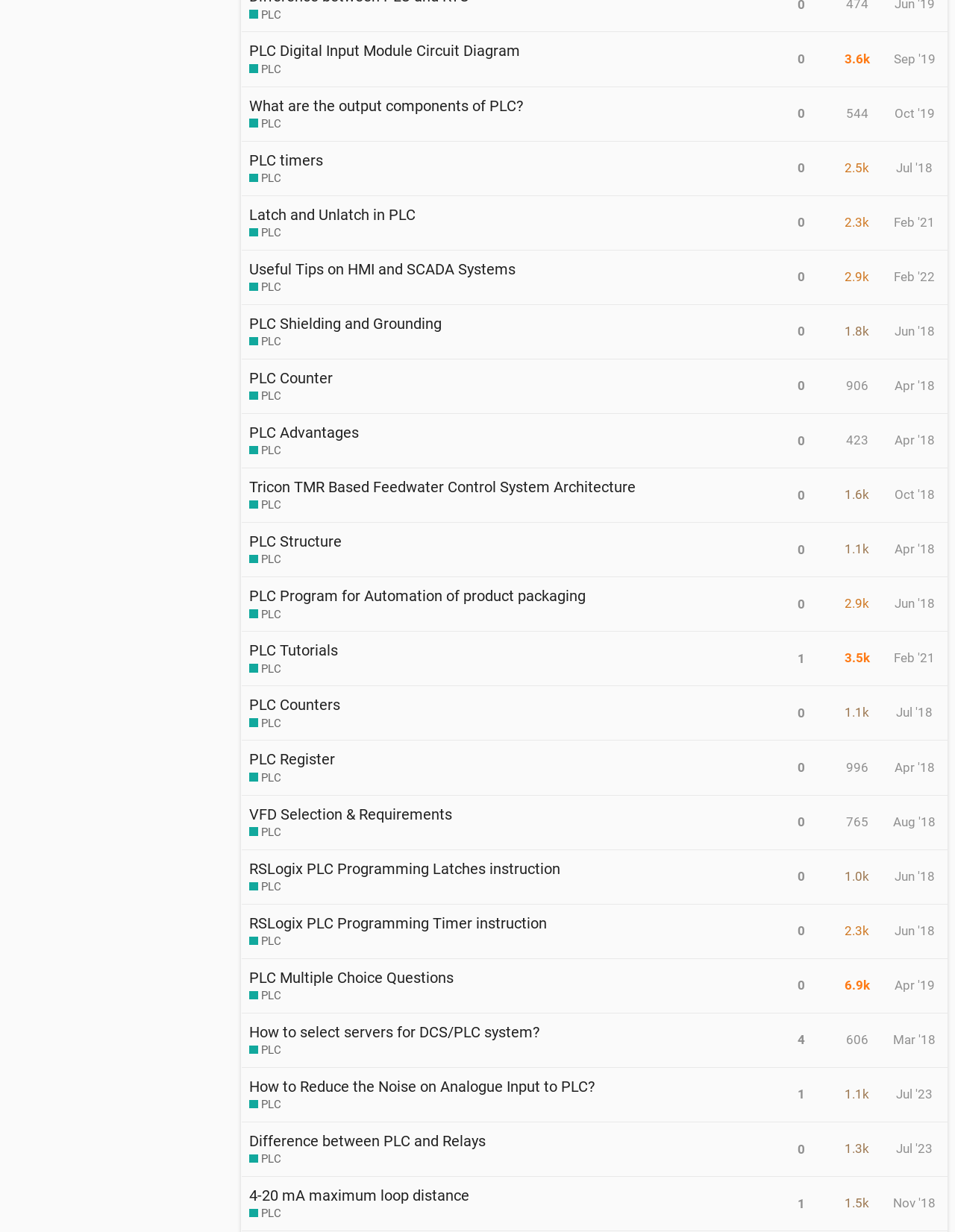Provide your answer to the question using just one word or phrase: What is the topic with 3565 views?

PLC Digital Input Module Circuit Diagram